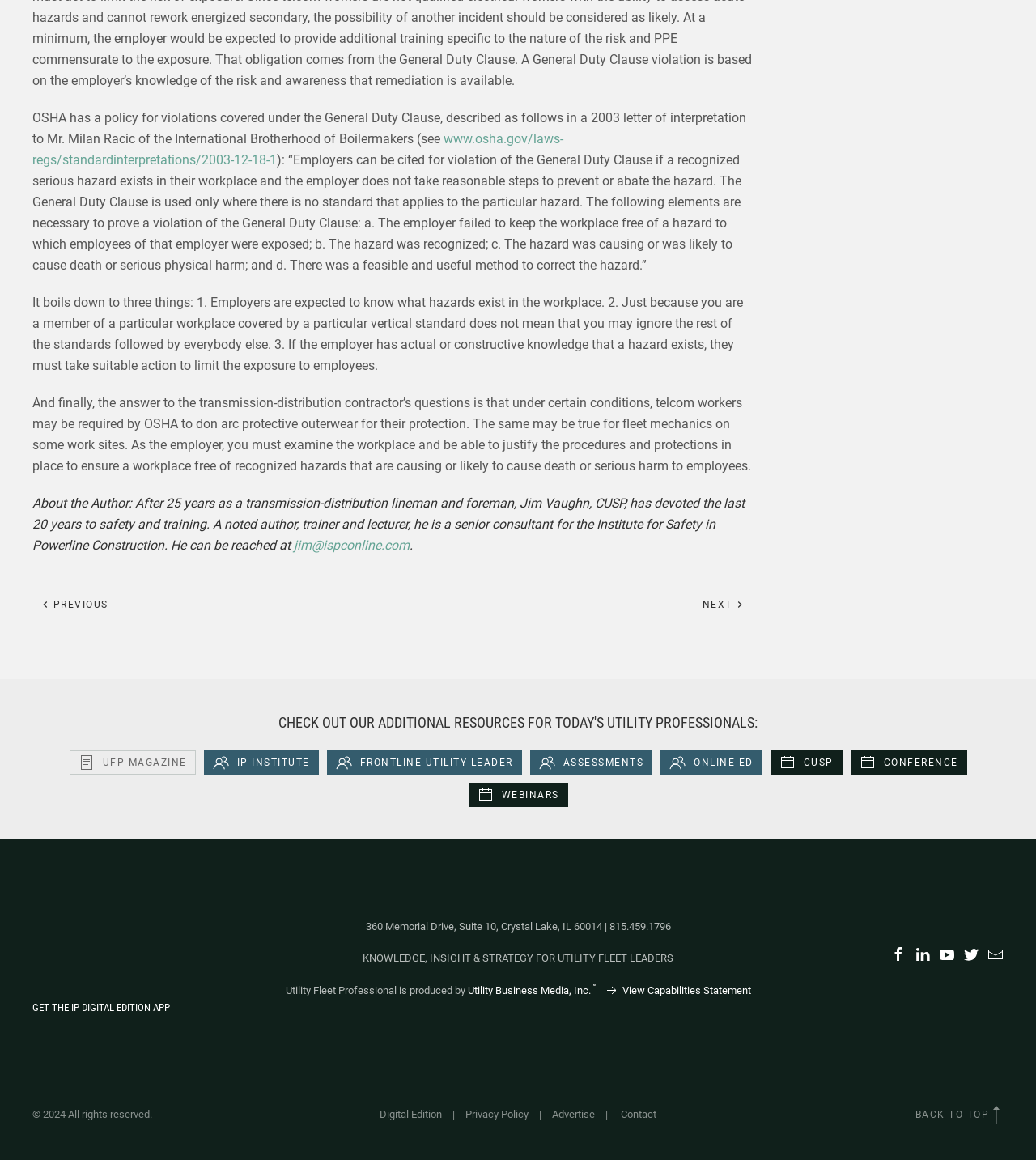What is the purpose of the General Duty Clause?
Please provide a single word or phrase as the answer based on the screenshot.

To prevent hazards